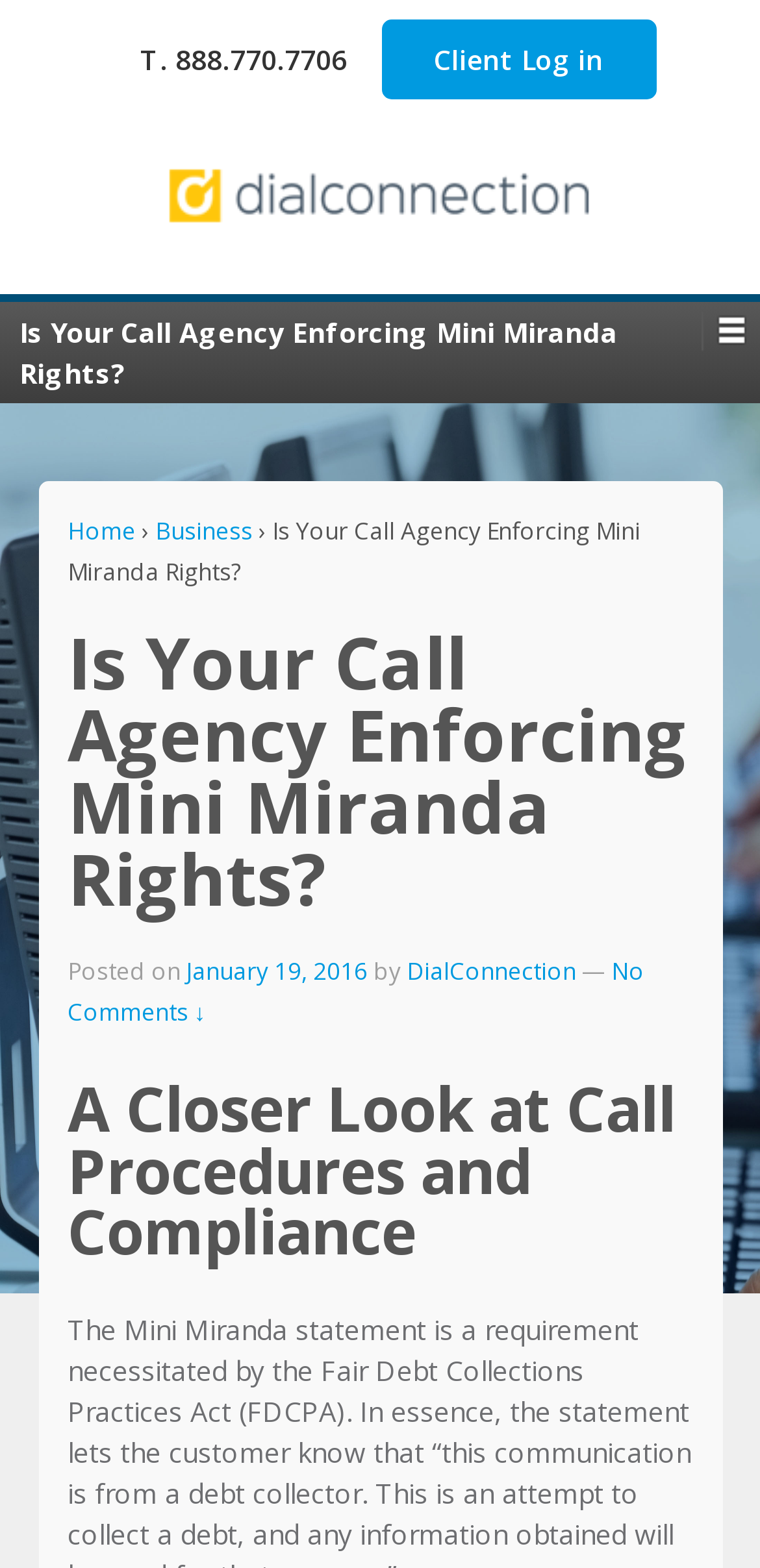Determine the bounding box for the HTML element described here: "Home". The coordinates should be given as [left, top, right, bottom] with each number being a float between 0 and 1.

[0.088, 0.328, 0.178, 0.349]